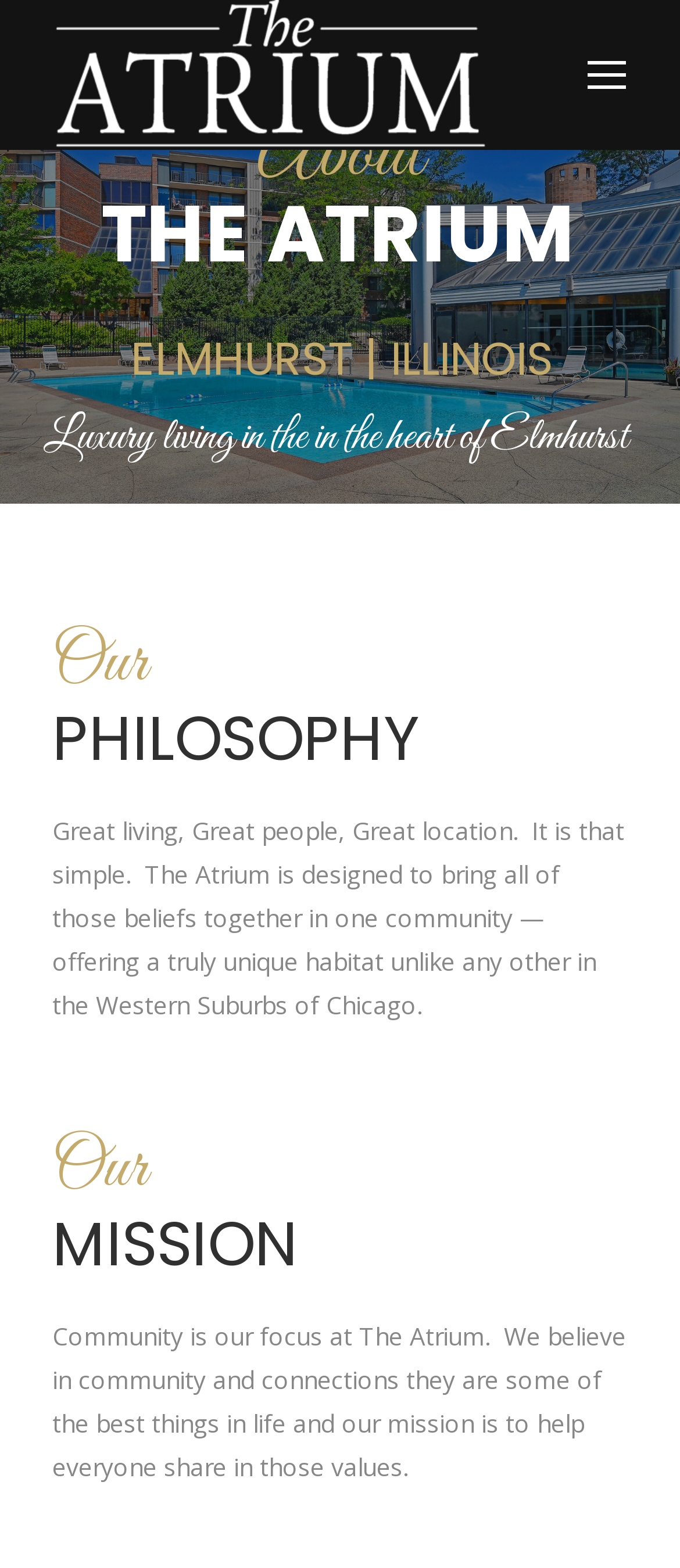What is the mission of The Atrium?
Relying on the image, give a concise answer in one word or a brief phrase.

To help everyone share in community values